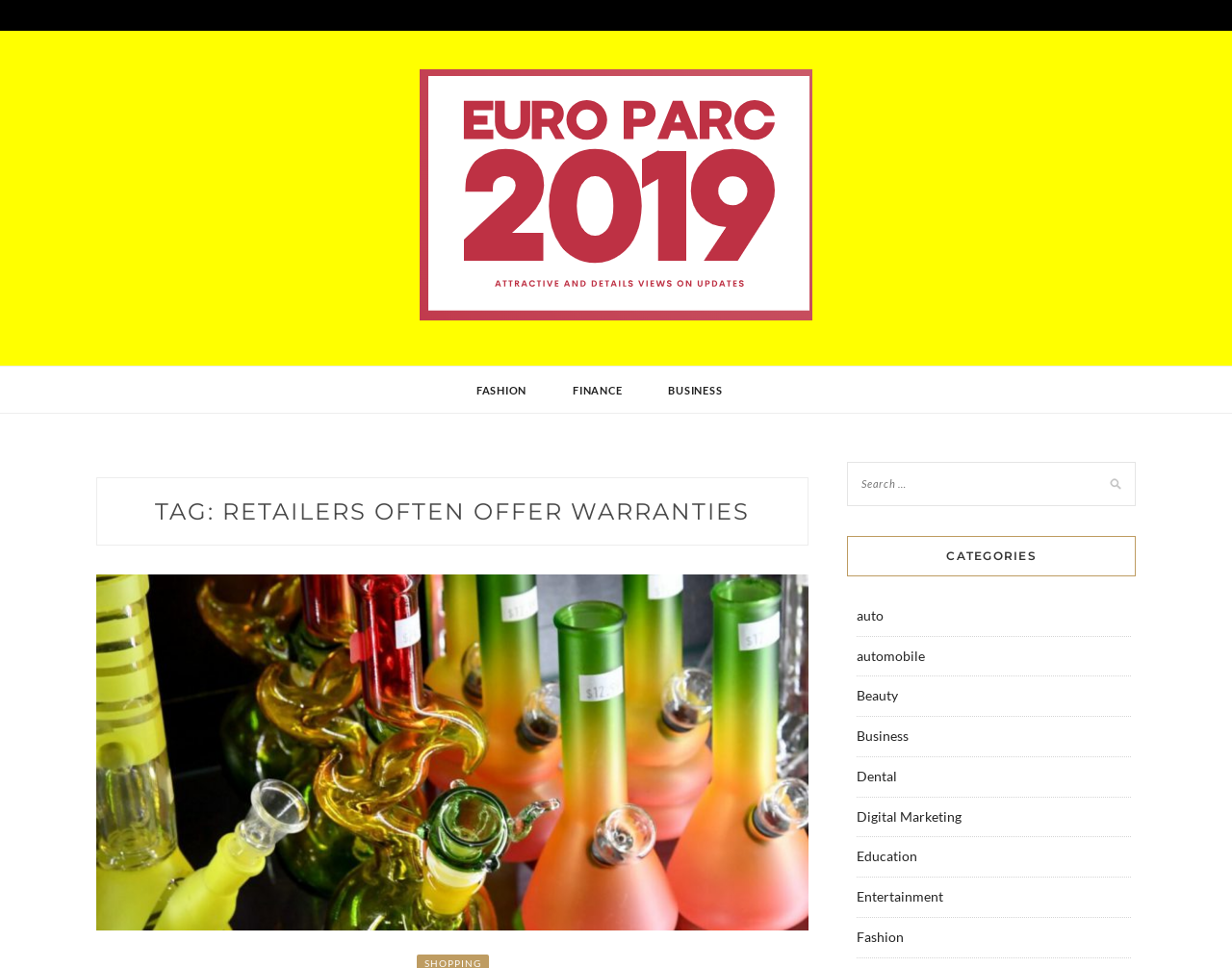Locate the UI element described by Digital Marketing in the provided webpage screenshot. Return the bounding box coordinates in the format (top-left x, top-left y, bottom-right x, bottom-right y), ensuring all values are between 0 and 1.

[0.695, 0.834, 0.78, 0.851]